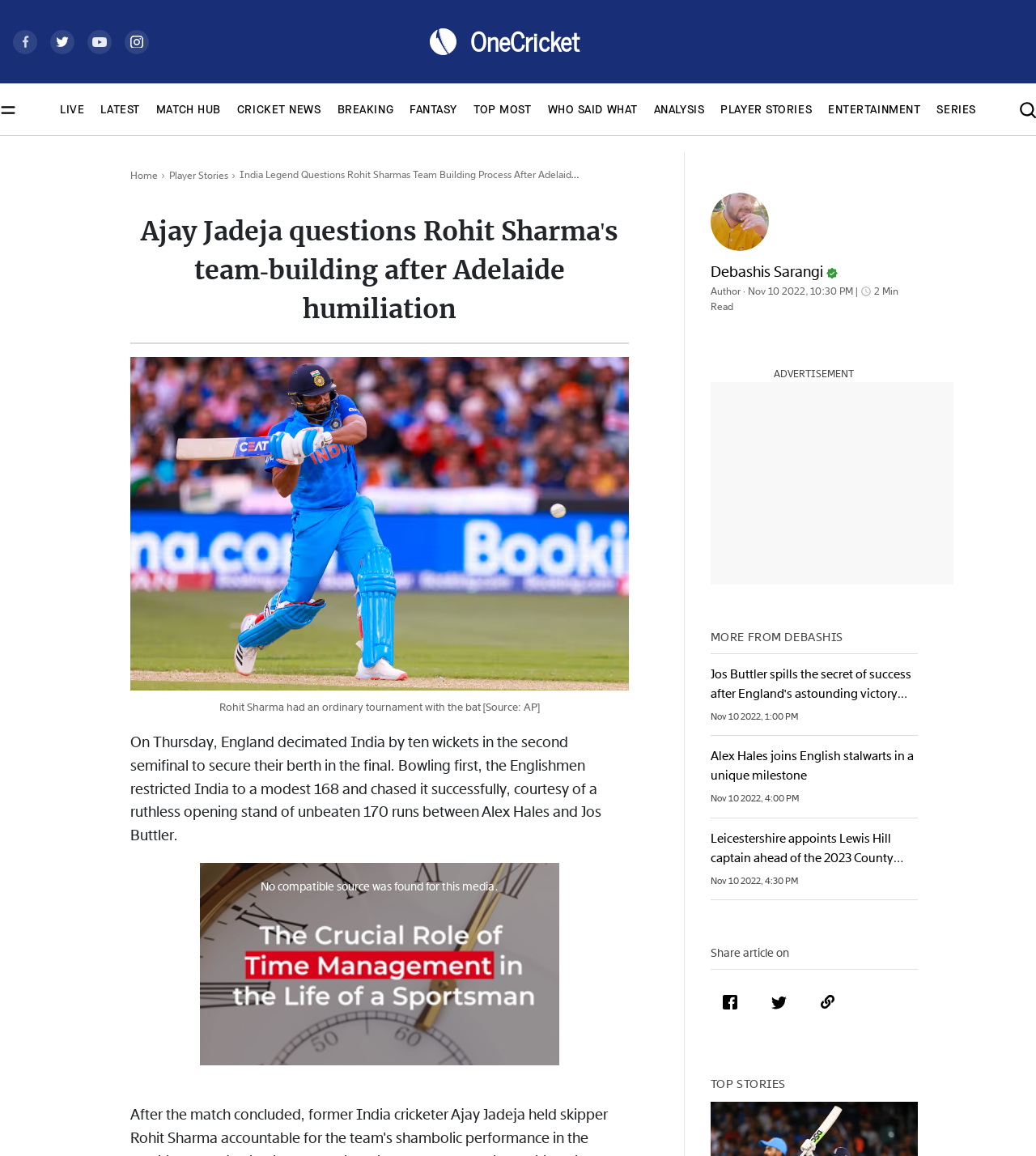Can you identify the bounding box coordinates of the clickable region needed to carry out this instruction: 'View the image of Rohit Sharma'? The coordinates should be four float numbers within the range of 0 to 1, stated as [left, top, right, bottom].

[0.125, 0.309, 0.607, 0.597]